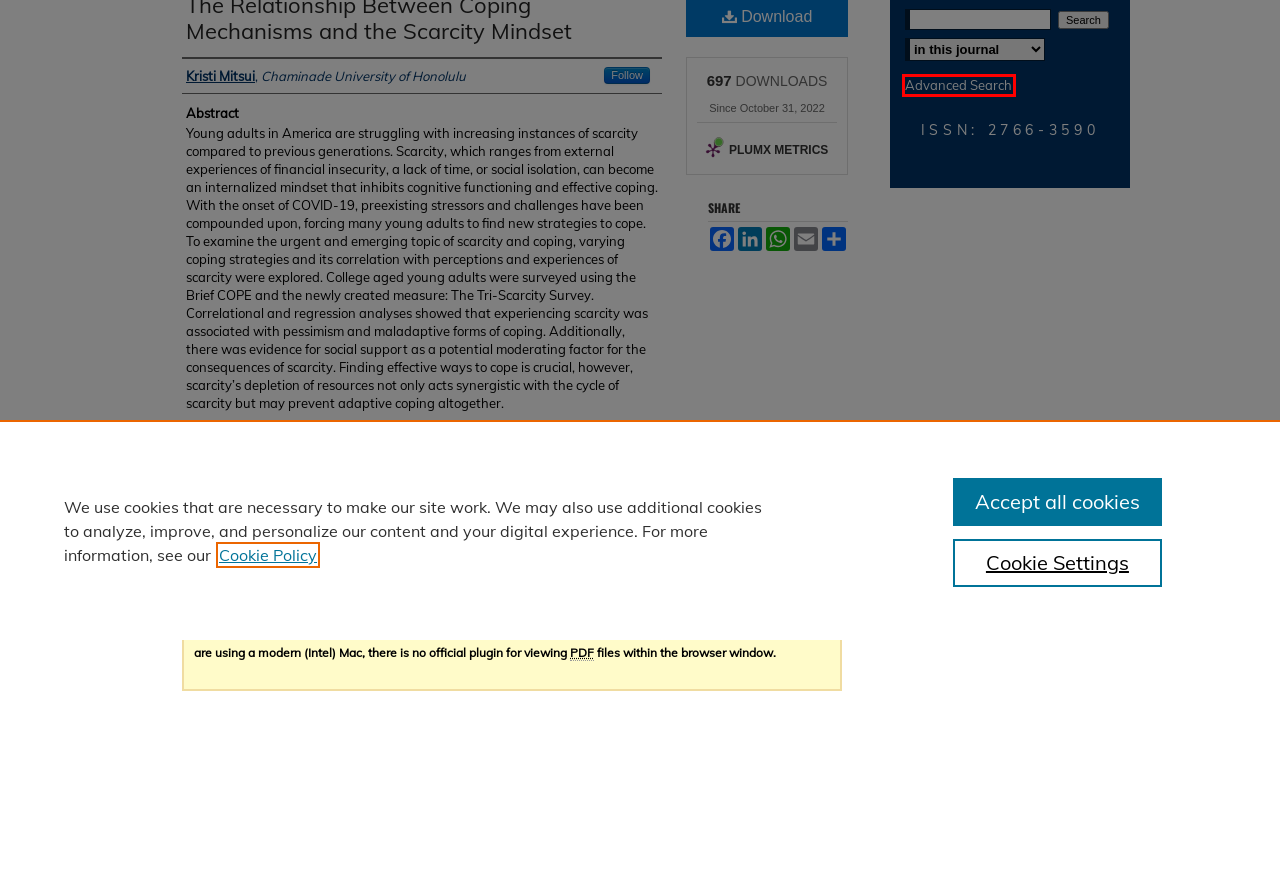You have received a screenshot of a webpage with a red bounding box indicating a UI element. Please determine the most fitting webpage description that matches the new webpage after clicking on the indicated element. The choices are:
A. Search
B. Georgia College & State University - Log in
C. Undergraduate Research: Custom Email Notifications and RSS
D. Frequently Asked Questions | Knowledge Box | Georgia College Research
E. AddToAny - Share
F. Digital Commons Network: Error
G. Knowledge Box | Georgia College Research
H. Undergraduate Research | Vol 2 | Iss 2

C